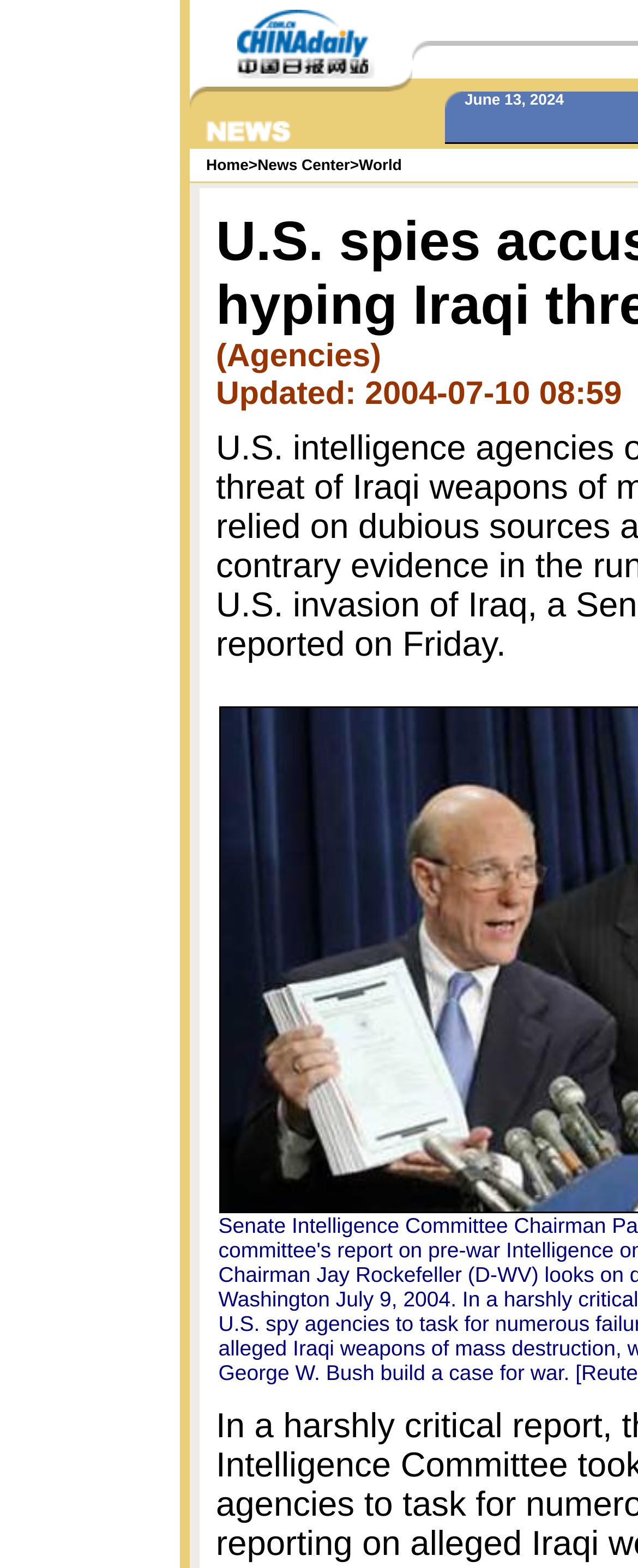How many table cells are in the third row?
Using the image, give a concise answer in the form of a single word or short phrase.

7